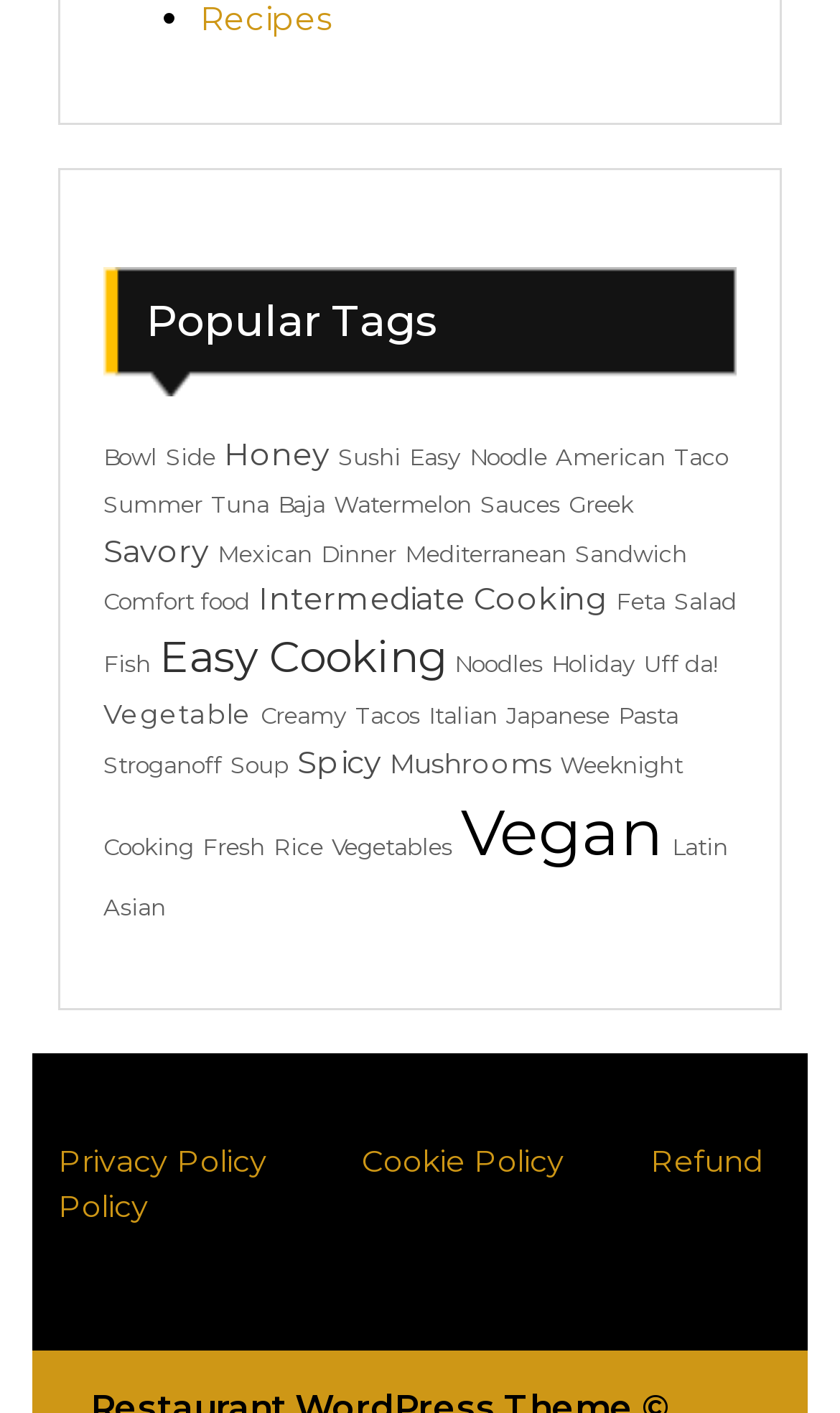Answer the question with a single word or phrase: 
What is the purpose of the links under 'Popular Tags'?

To filter recipes